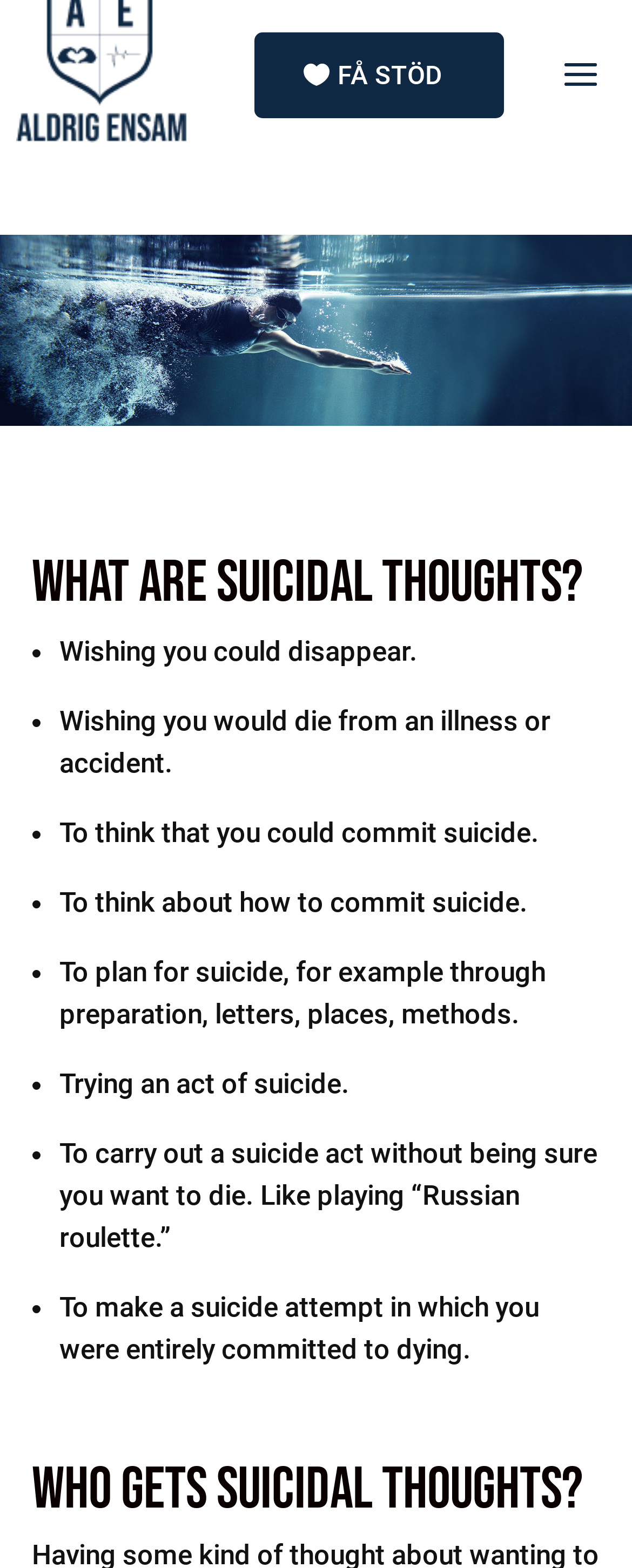Give a detailed account of the webpage, highlighting key information.

The webpage is about suicidal thoughts, with a focus on providing support and resources. At the top, there are two links, one on the left and one on the right, with the right link having an icon. Below these links, there is a large image that spans the entire width of the page.

The main content of the page is divided into two sections. The first section, titled "What are Suicidal Thoughts?", is located below the image. This section contains a list of bullet points, each describing a different aspect of suicidal thoughts, such as wishing to disappear or having thoughts of suicide. The list is indented, with each bullet point marked by a dot.

The second section, titled "Who gets Suicidal Thoughts?", is located below the first section. This section appears to be a continuation of the discussion on suicidal thoughts, but the specific content is not clear.

Throughout the page, the text is organized in a clear and readable manner, with headings and bullet points used to break up the content and make it easier to follow.